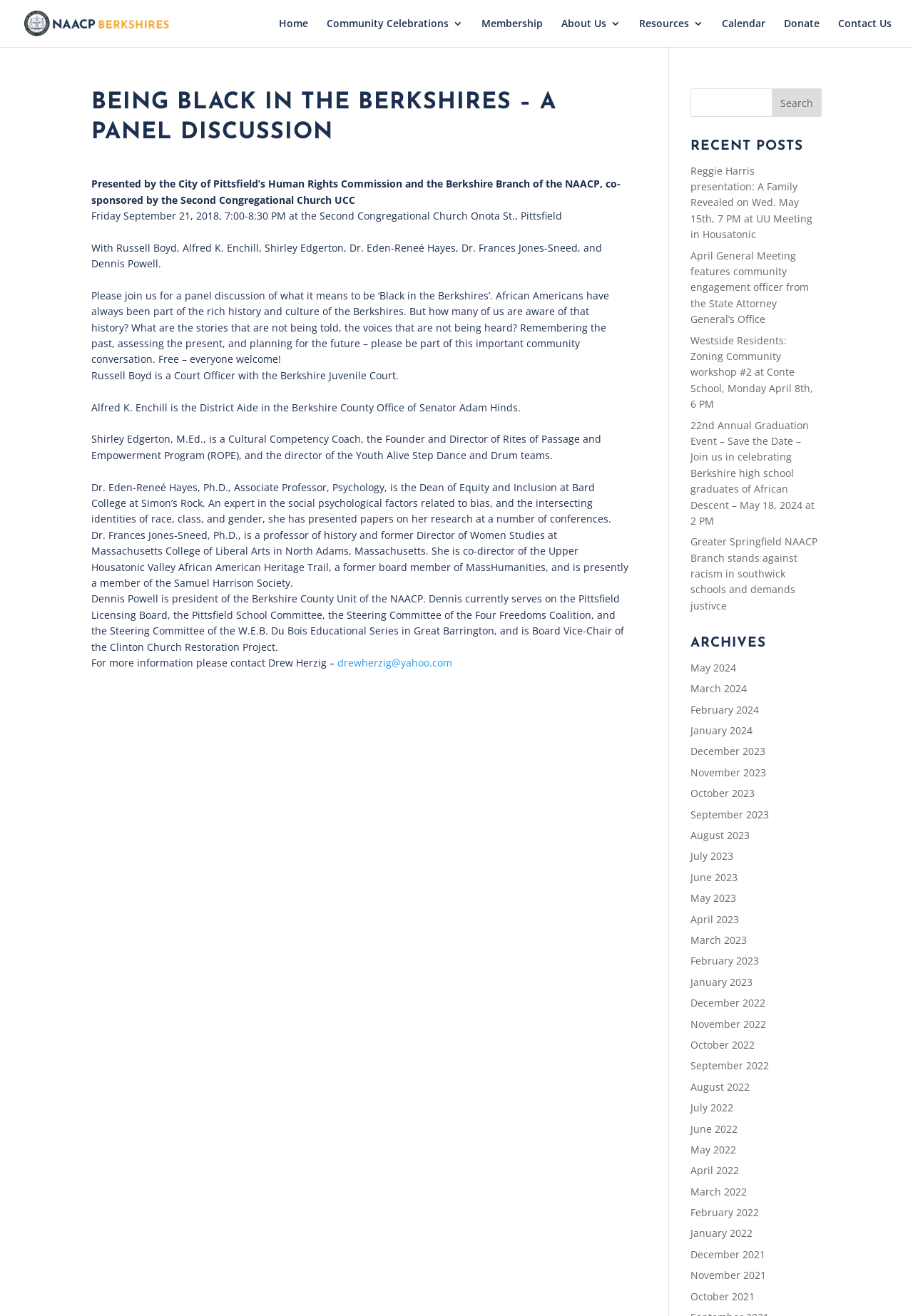Produce an elaborate caption capturing the essence of the webpage.

This webpage is about a panel discussion event titled "Being Black in the Berkshires" organized by the City of Pittsfield's Human Rights Commission and the Berkshire Branch of the NAACP. The event is co-sponsored by the Second Congregational Church UCC and will take place on Friday, September 21, 2018, from 7:00-8:30 PM at the Second Congregational Church Onota St., Pittsfield.

At the top of the page, there is a navigation menu with links to "Home", "Community Celebrations 3", "Membership", "About Us 3", "Resources 3", "Calendar", "Donate", and "Contact Us". Below the navigation menu, there is a large heading that reads "BEING BLACK IN THE BERKSHIRES – A PANEL DISCUSSION". 

The main content of the page is divided into several sections. The first section provides an introduction to the event, explaining that it is a panel discussion about what it means to be "Black in the Berkshires". The section also mentions that the event aims to remember the past, assess the present, and plan for the future, and that it is free and open to everyone.

The second section lists the panelists, including Russell Boyd, Alfred K. Enchill, Shirley Edgerton, Dr. Eden-Reneé Hayes, Dr. Frances Jones-Sneed, and Dennis Powell. Each panelist's name is followed by a brief bio that describes their background and accomplishments.

The third section provides contact information for more information about the event, including an email address.

On the right side of the page, there is a search bar and a section titled "RECENT POSTS" that lists several links to recent articles or news stories. Below the "RECENT POSTS" section, there is a section titled "ARCHIVES" that lists links to archived articles or news stories organized by month and year, from May 2024 to December 2021.